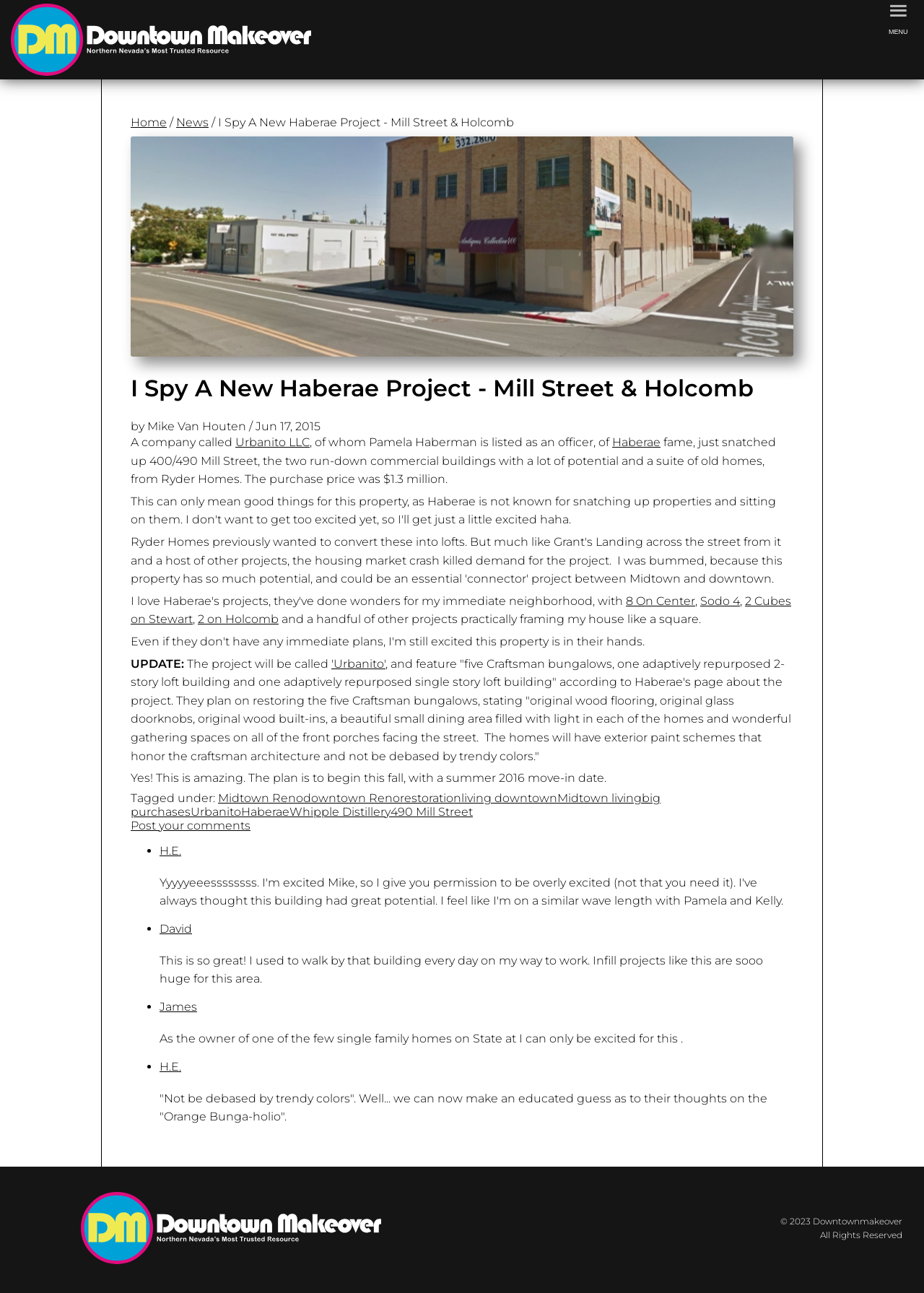Find the bounding box coordinates for the HTML element described as: "restoration". The coordinates should consist of four float values between 0 and 1, i.e., [left, top, right, bottom].

[0.433, 0.612, 0.499, 0.622]